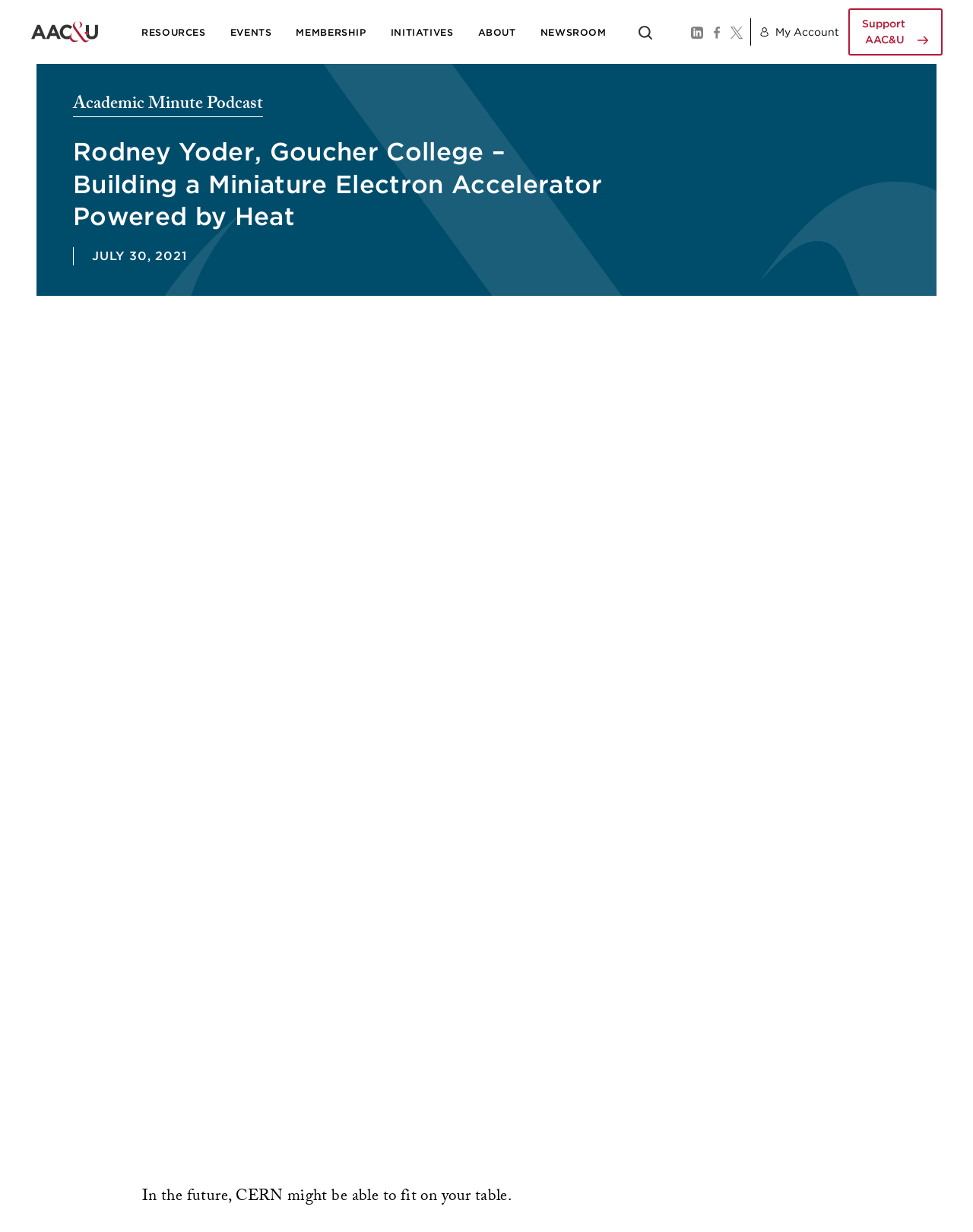What is the first link under the 'RESOURCES' category?
Refer to the image and provide a concise answer in one word or phrase.

Academic Minute Podcast